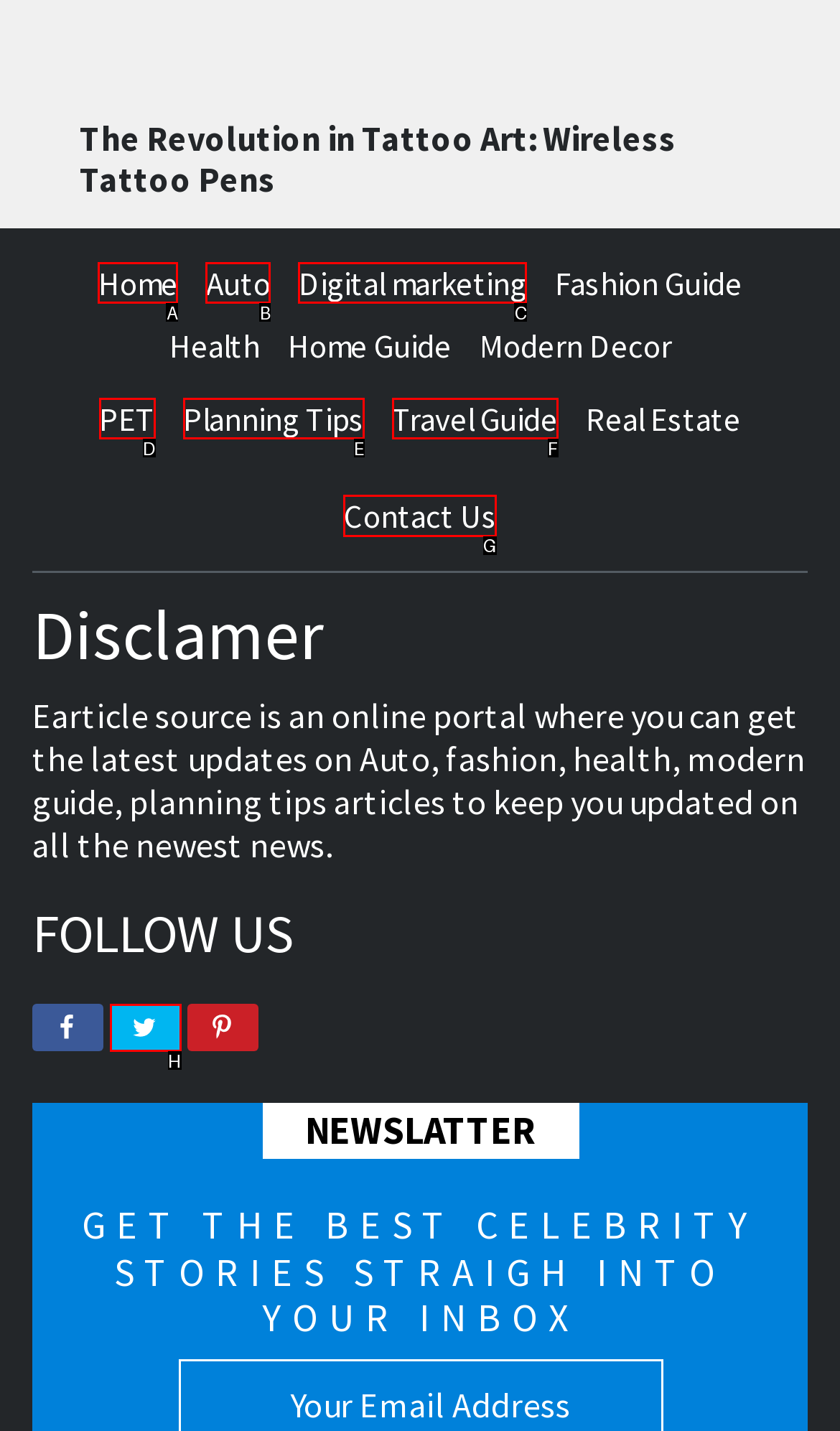Which option should be clicked to execute the task: Contact Us?
Reply with the letter of the chosen option.

G